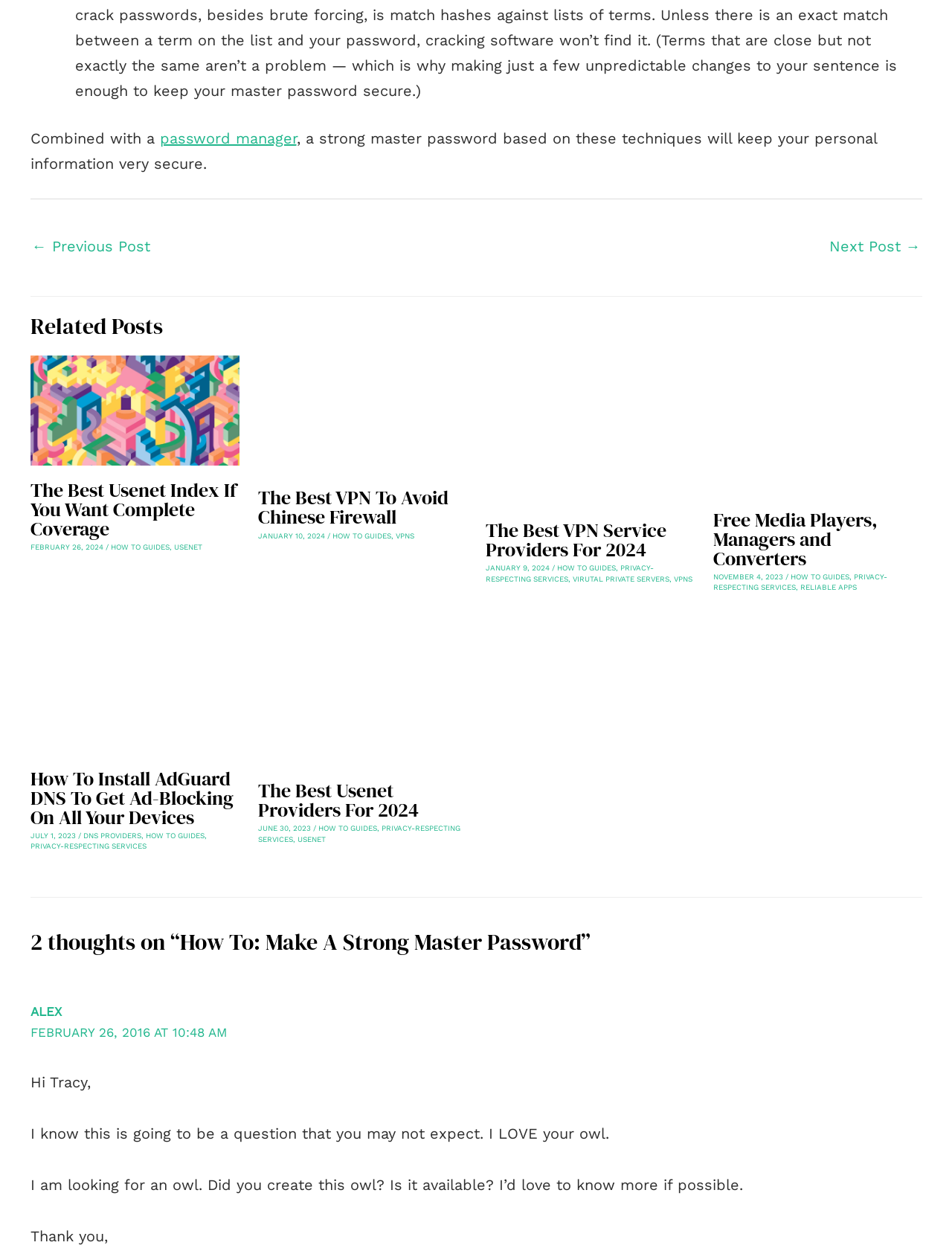Provide the bounding box coordinates of the HTML element described as: "How To Guides". The bounding box coordinates should be four float numbers between 0 and 1, i.e., [left, top, right, bottom].

[0.116, 0.434, 0.178, 0.441]